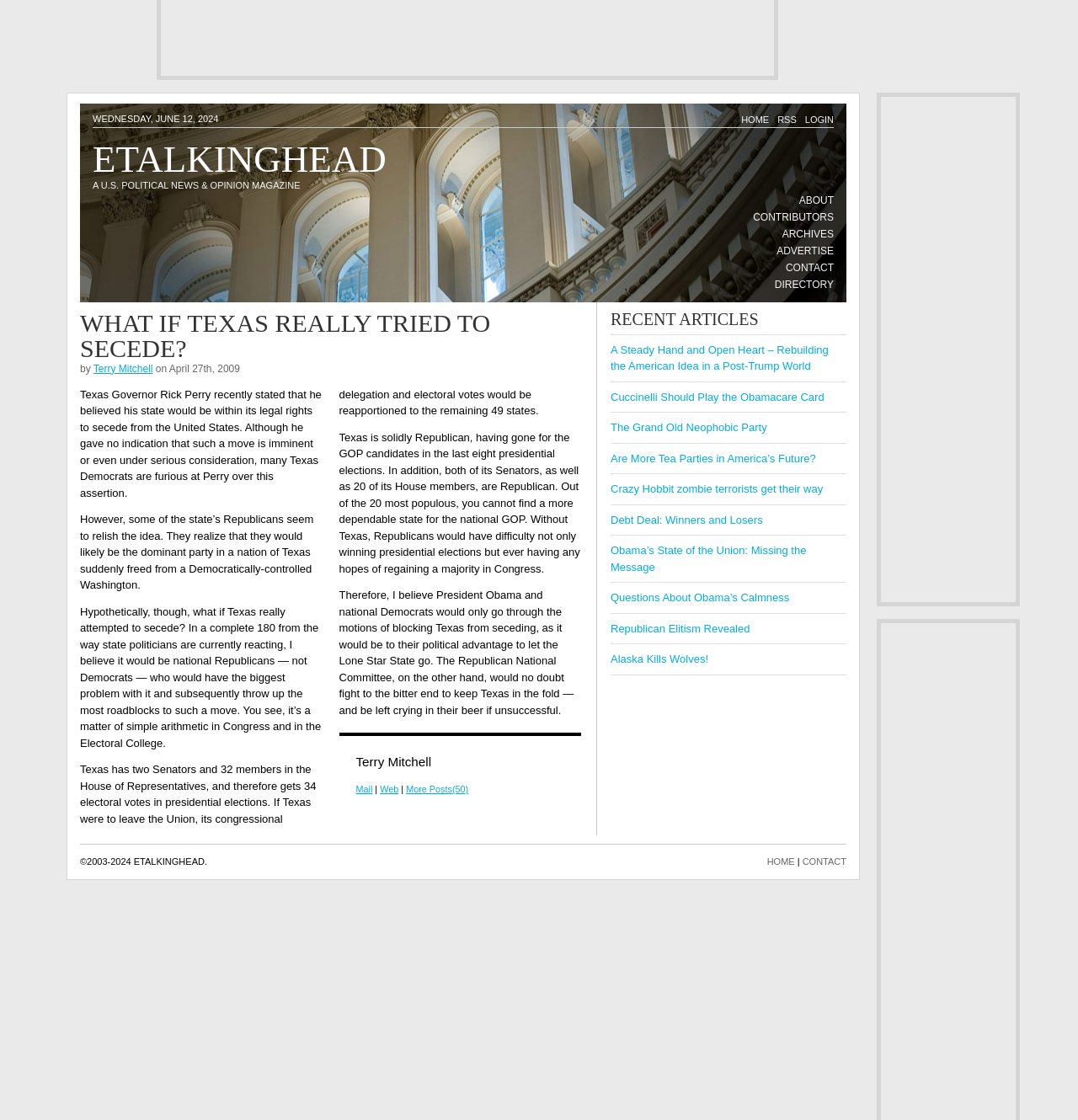Answer this question in one word or a short phrase: How many electoral votes does Texas have?

34